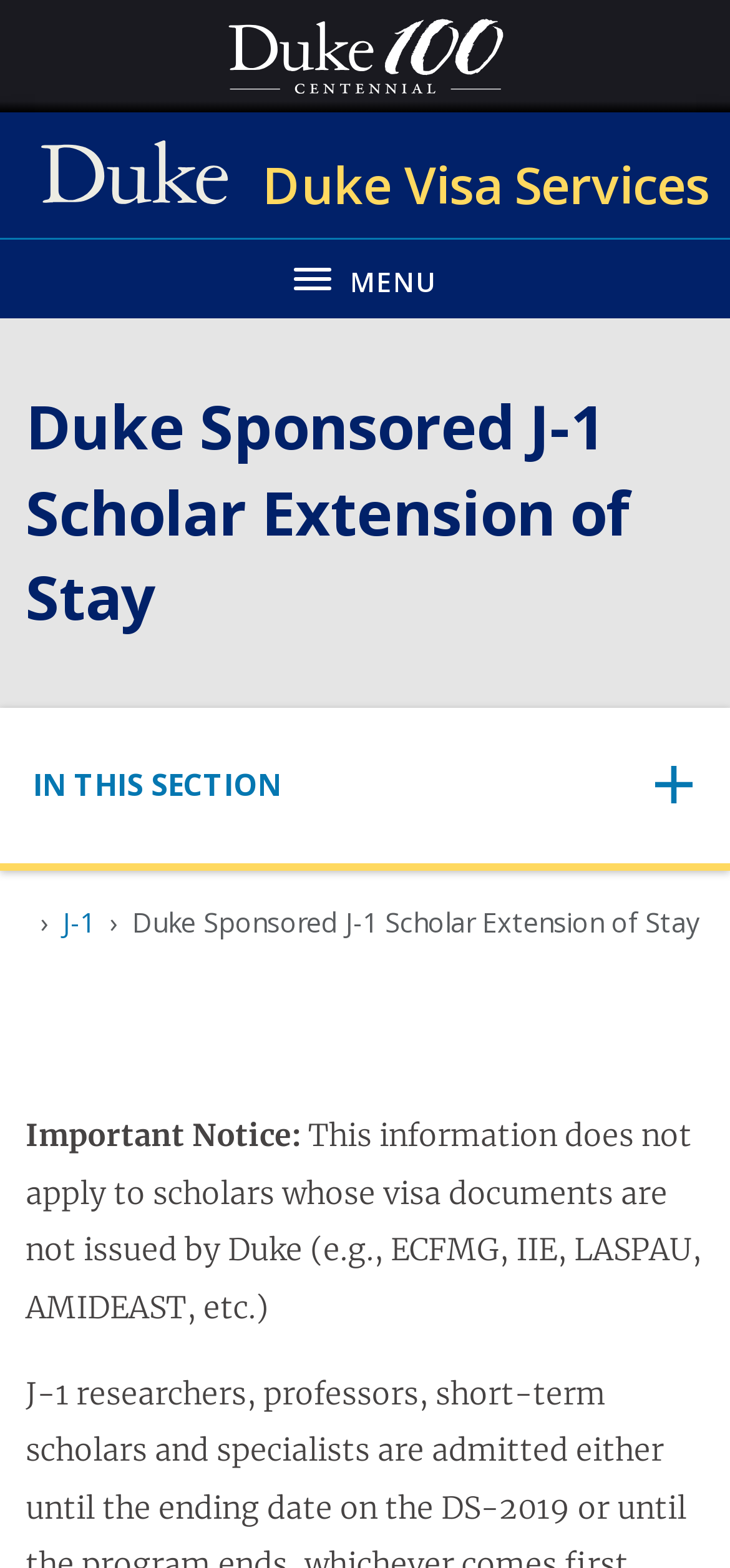Return the bounding box coordinates of the UI element that corresponds to this description: "July 2022". The coordinates must be given as four float numbers in the range of 0 and 1, [left, top, right, bottom].

None